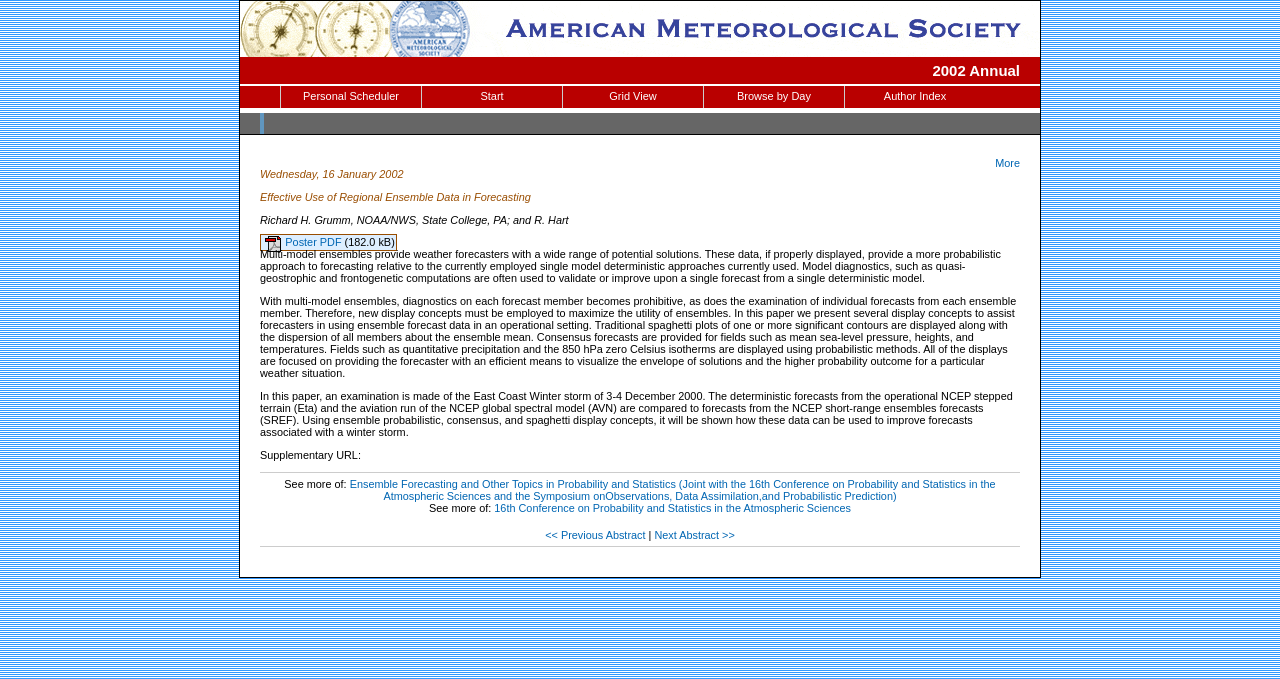What is the size of the poster PDF?
Please provide a detailed answer to the question.

I found the size of the poster PDF by looking at the static text element with the bounding box coordinates [0.269, 0.348, 0.308, 0.365], which contains the text '(182.0 kB)'.